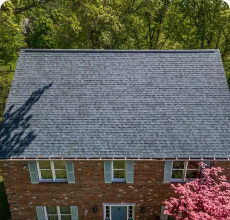What is the color of the tree in the image?
Please describe in detail the information shown in the image to answer the question.

The caption describes the scene surrounding the house, mentioning a blooming pink tree, which indicates the color of the tree in the image.